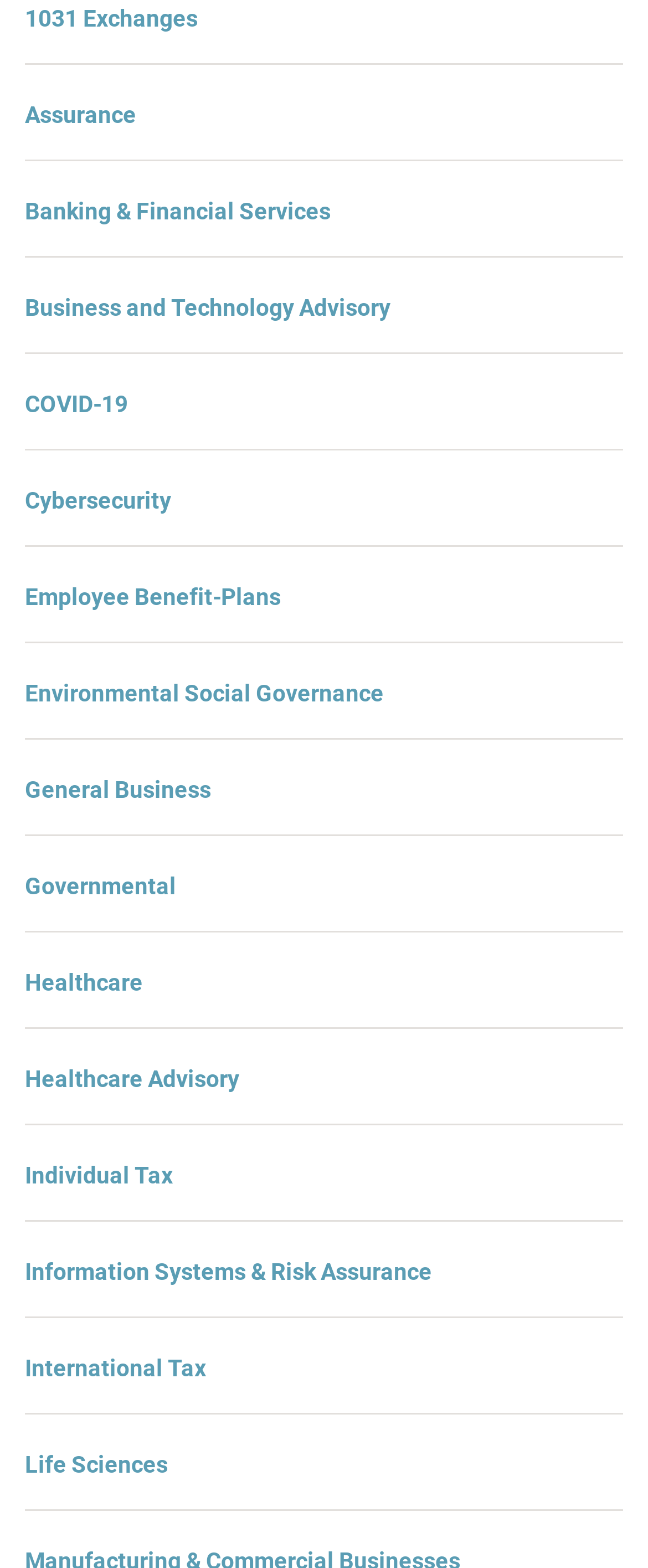Can you specify the bounding box coordinates for the region that should be clicked to fulfill this instruction: "Explore Banking & Financial Services".

[0.038, 0.126, 0.51, 0.143]